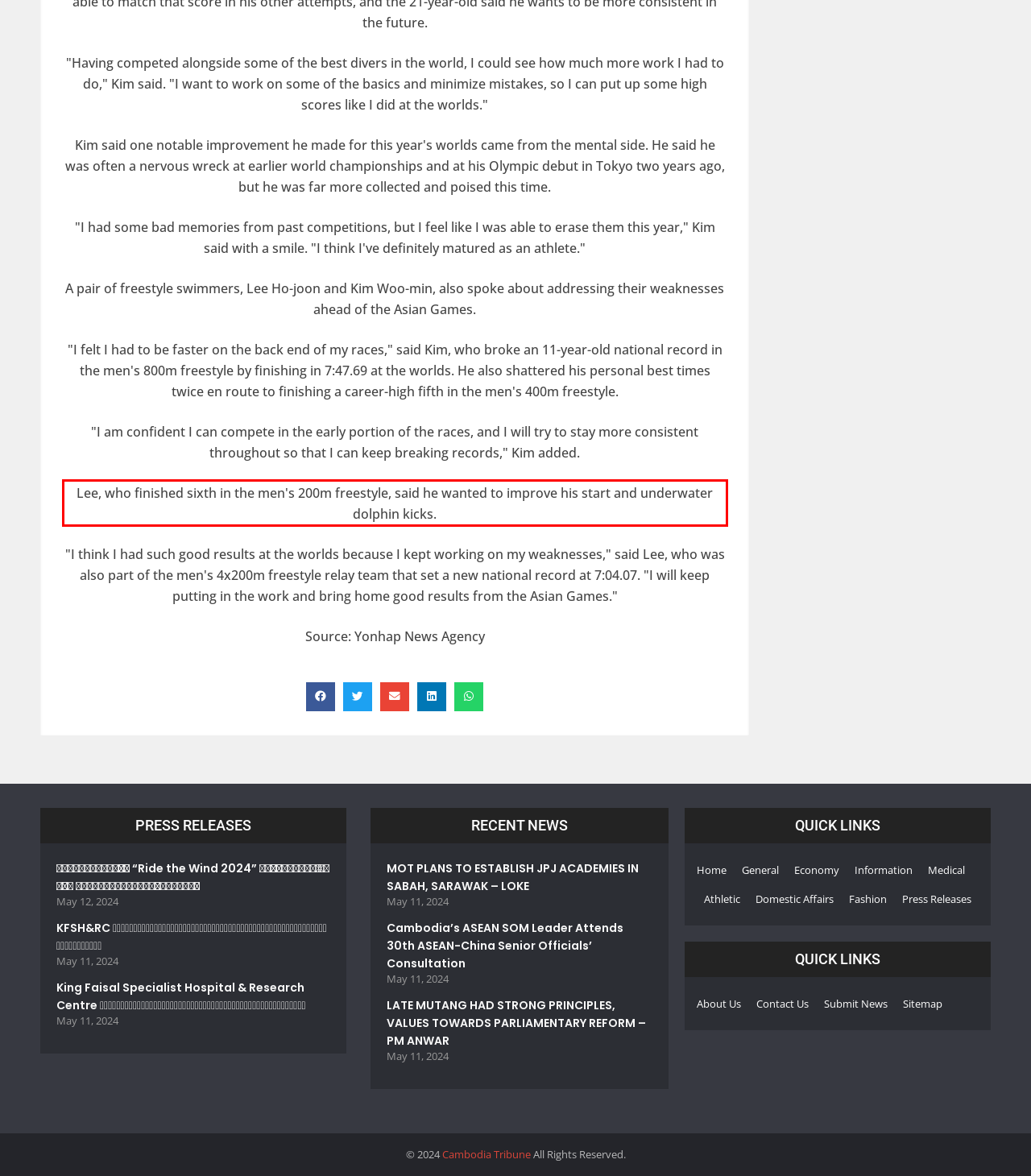You are presented with a webpage screenshot featuring a red bounding box. Perform OCR on the text inside the red bounding box and extract the content.

Lee, who finished sixth in the men's 200m freestyle, said he wanted to improve his start and underwater dolphin kicks.